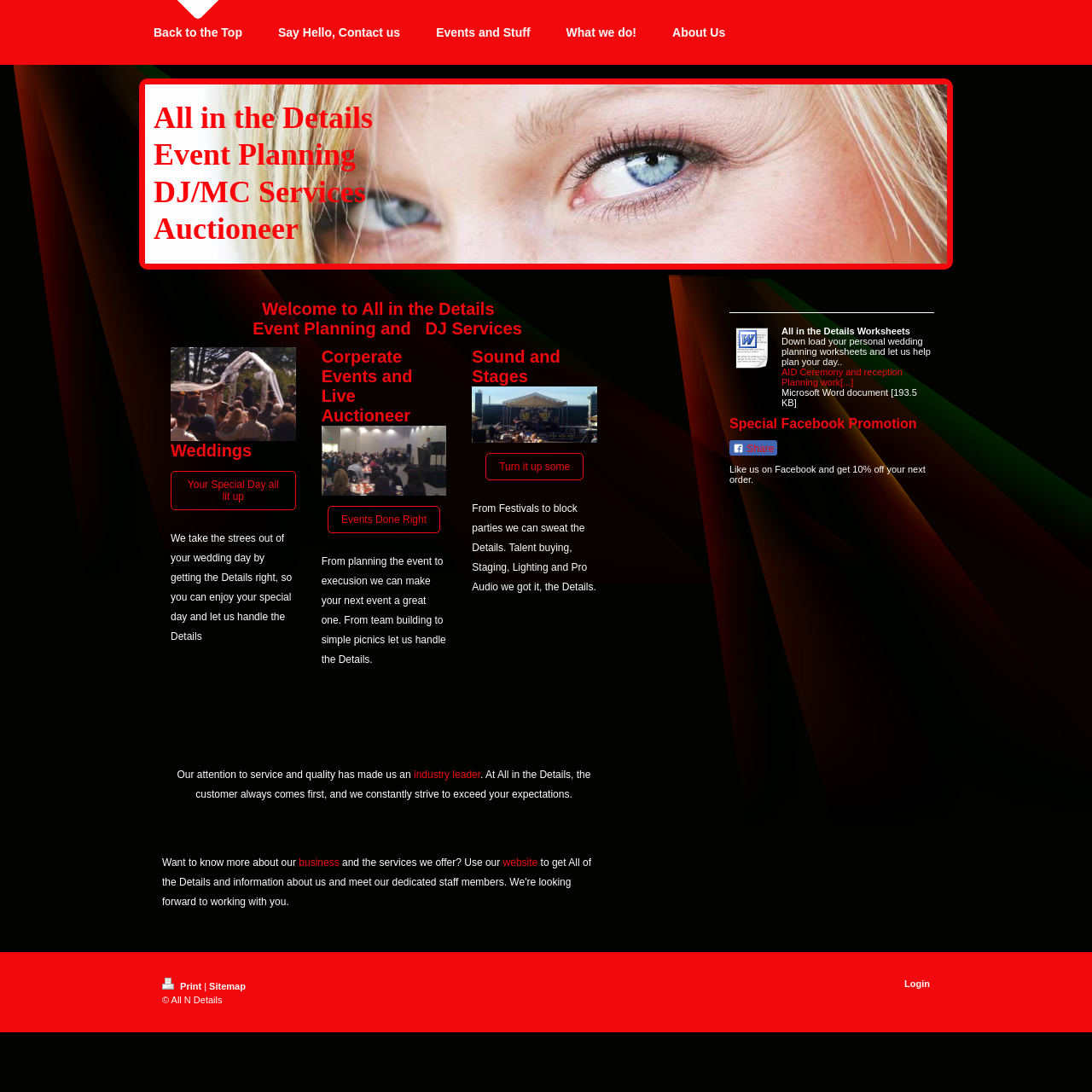Please answer the following question using a single word or phrase: 
What is the purpose of the 'Sound and Stages' section?

Talent buying, Staging, Lighting and Pro Audio